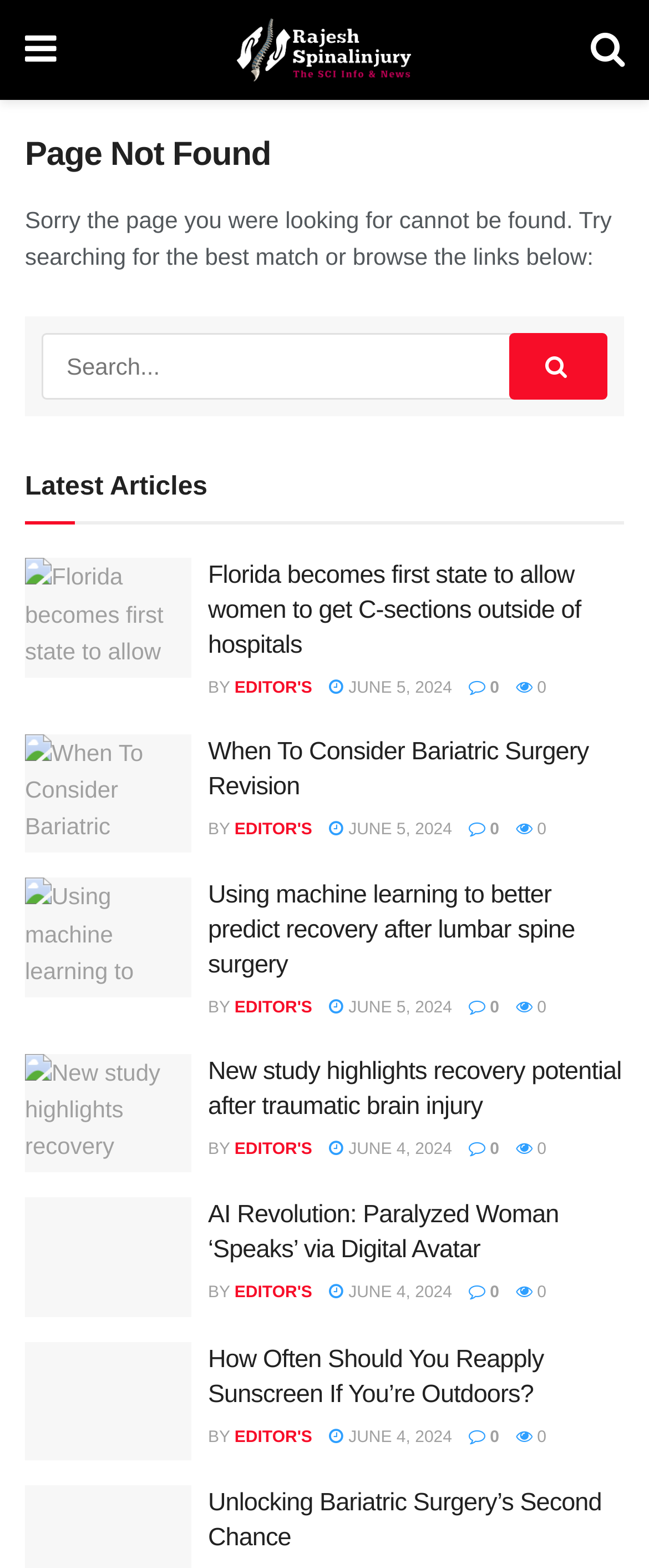What is the function of the button with the magnifying glass icon?
Please answer the question with as much detail as possible using the screenshot.

The button with the magnifying glass icon is located next to the search box. Its presence suggests that it is a search button, which allows users to submit their search queries and retrieve relevant results.